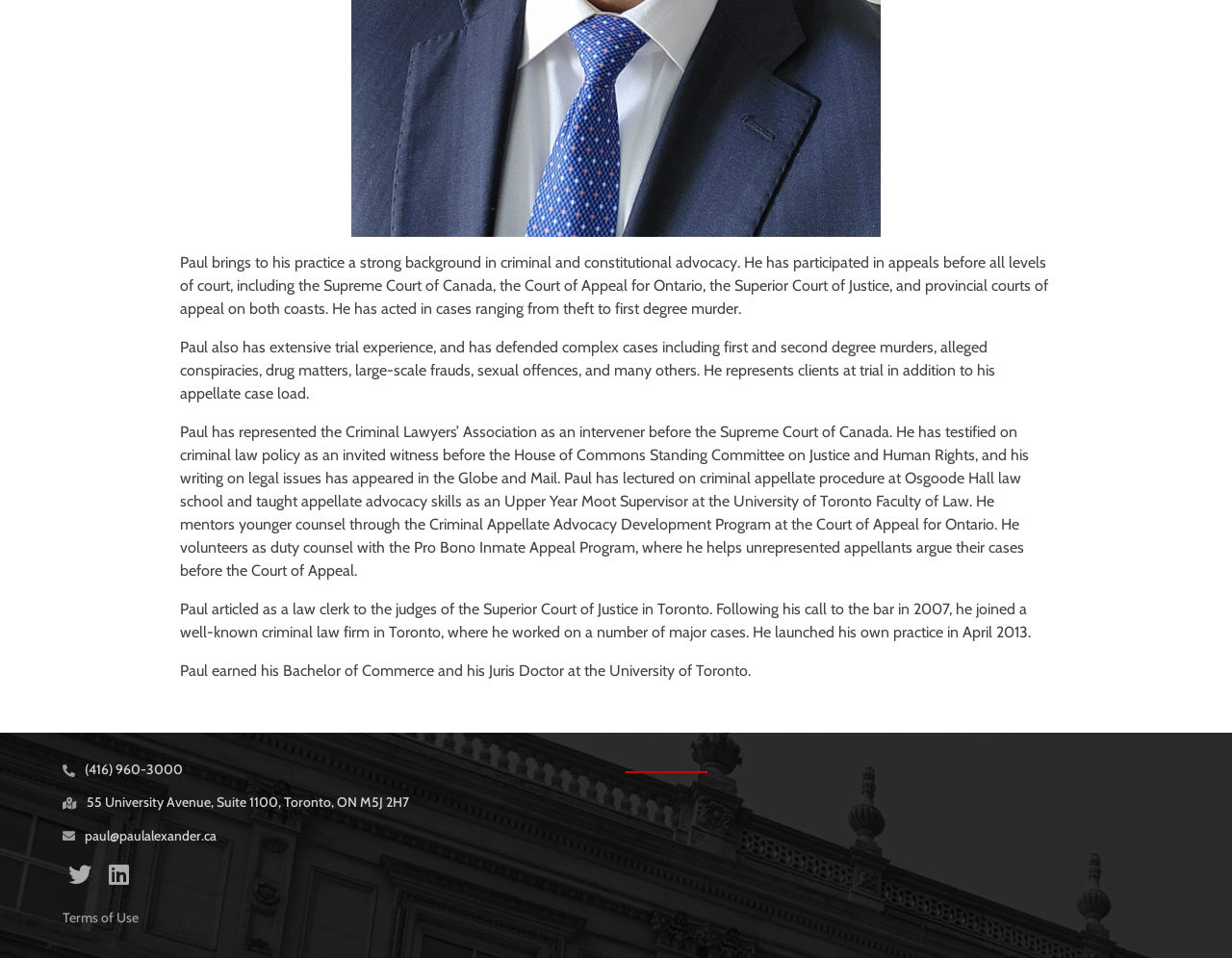Extract the bounding box coordinates of the UI element described: "Terms of Use". Provide the coordinates in the format [left, top, right, bottom] with values ranging from 0 to 1.

[0.051, 0.949, 0.112, 0.967]